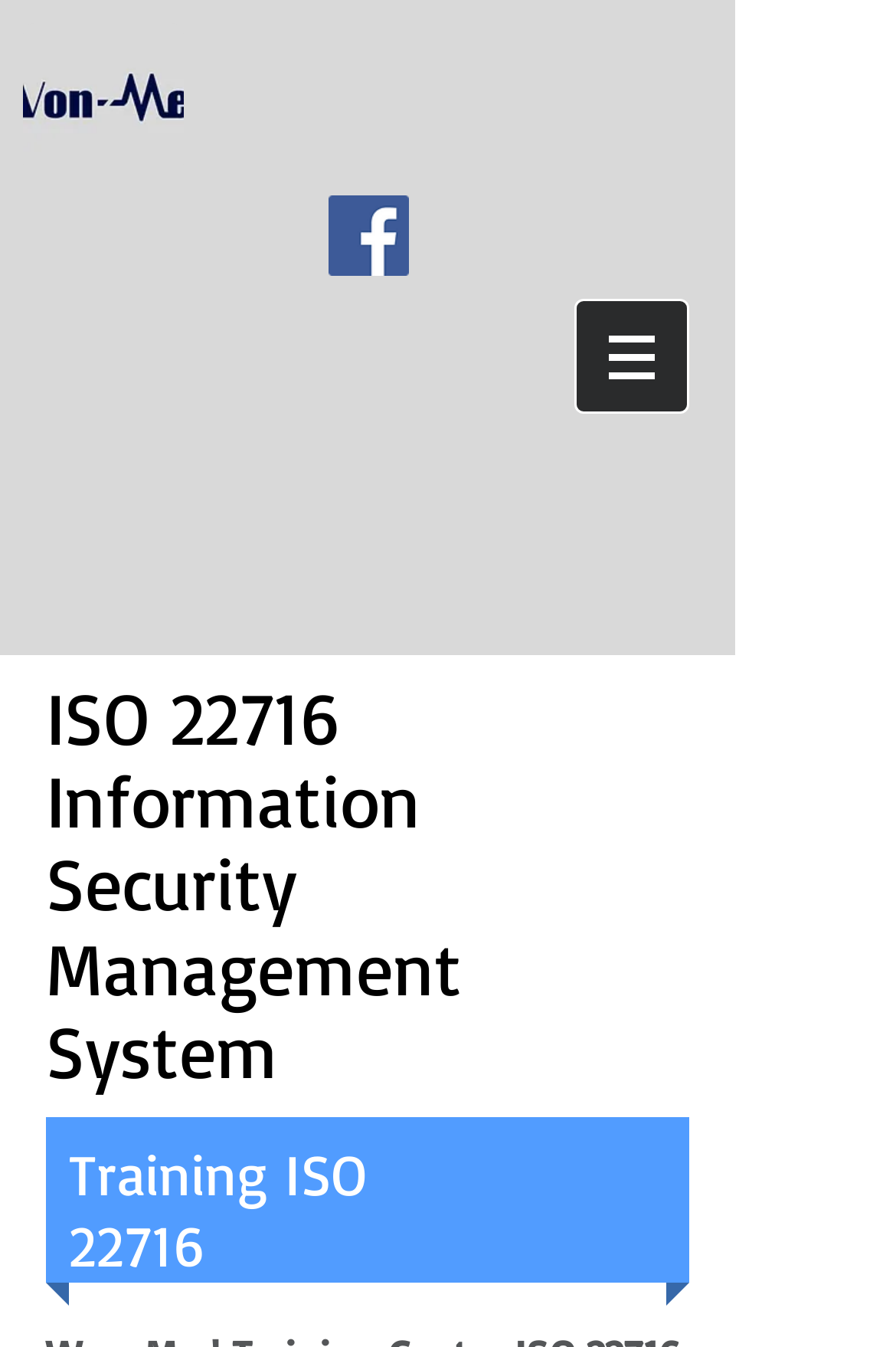Is the navigation menu expanded?
Offer a detailed and full explanation in response to the question.

I found the answer by looking at the button element with the label 'Site', which has an attribute 'expanded' set to 'False', indicating that the navigation menu is not expanded.